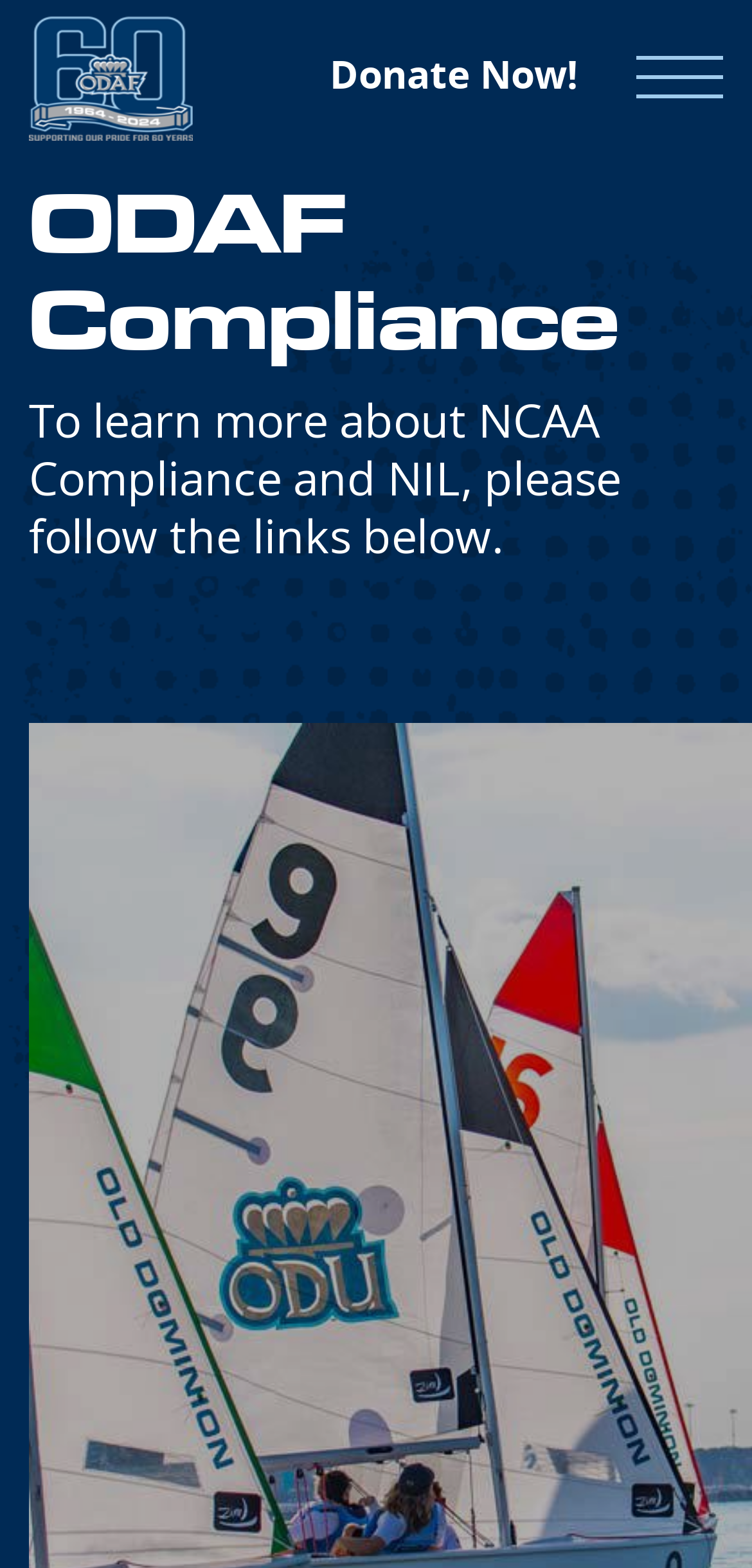What is the purpose of the 'Parking Request Form' link?
We need a detailed and exhaustive answer to the question. Please elaborate.

The 'Parking Request Form' link is likely used to request parking for events or activities related to the Old Dominion Athletic Foundation. Its purpose is to provide a convenient way for users to request parking arrangements.